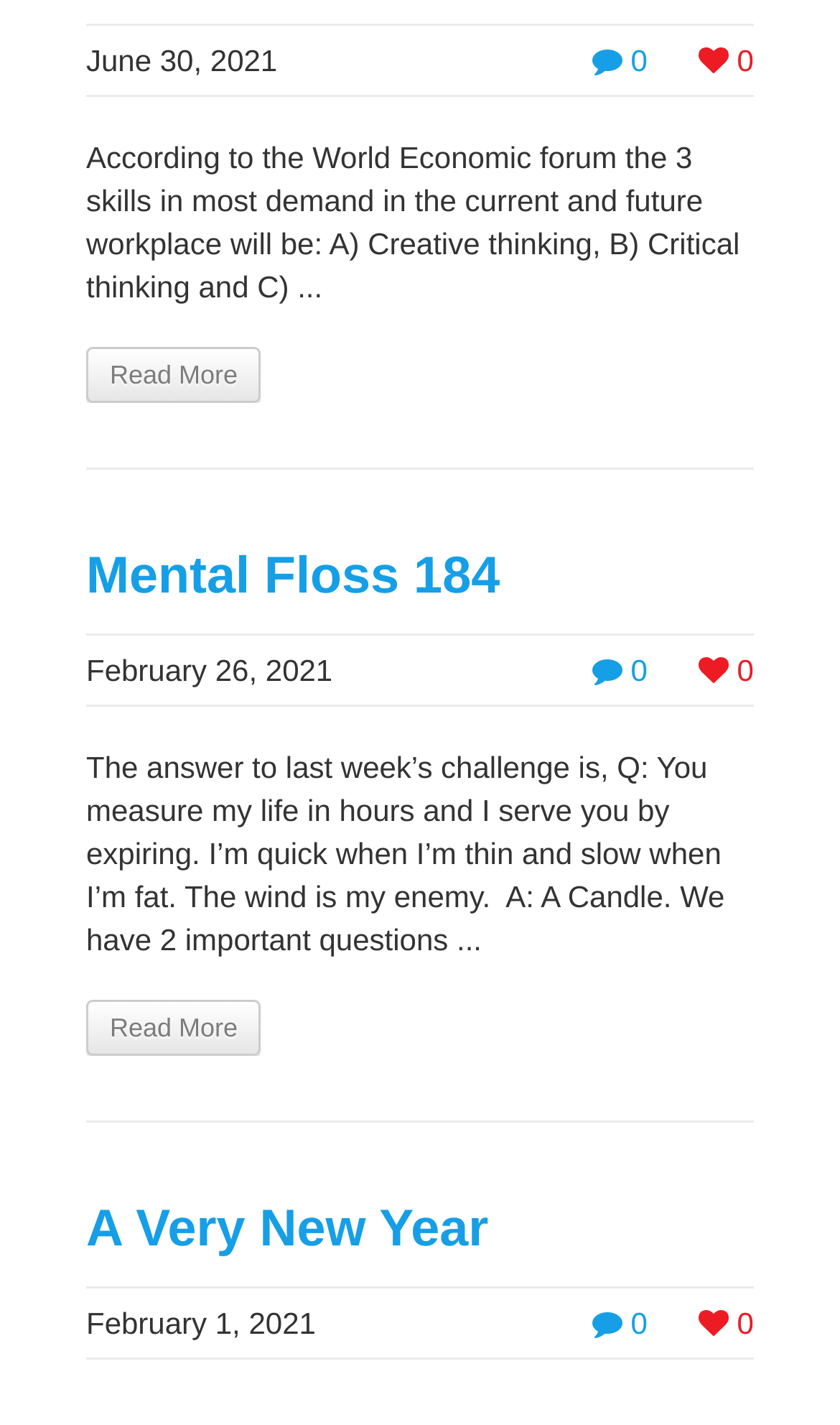Identify the bounding box coordinates of the region that should be clicked to execute the following instruction: "Read about Mental Floss 184".

[0.103, 0.384, 0.595, 0.425]